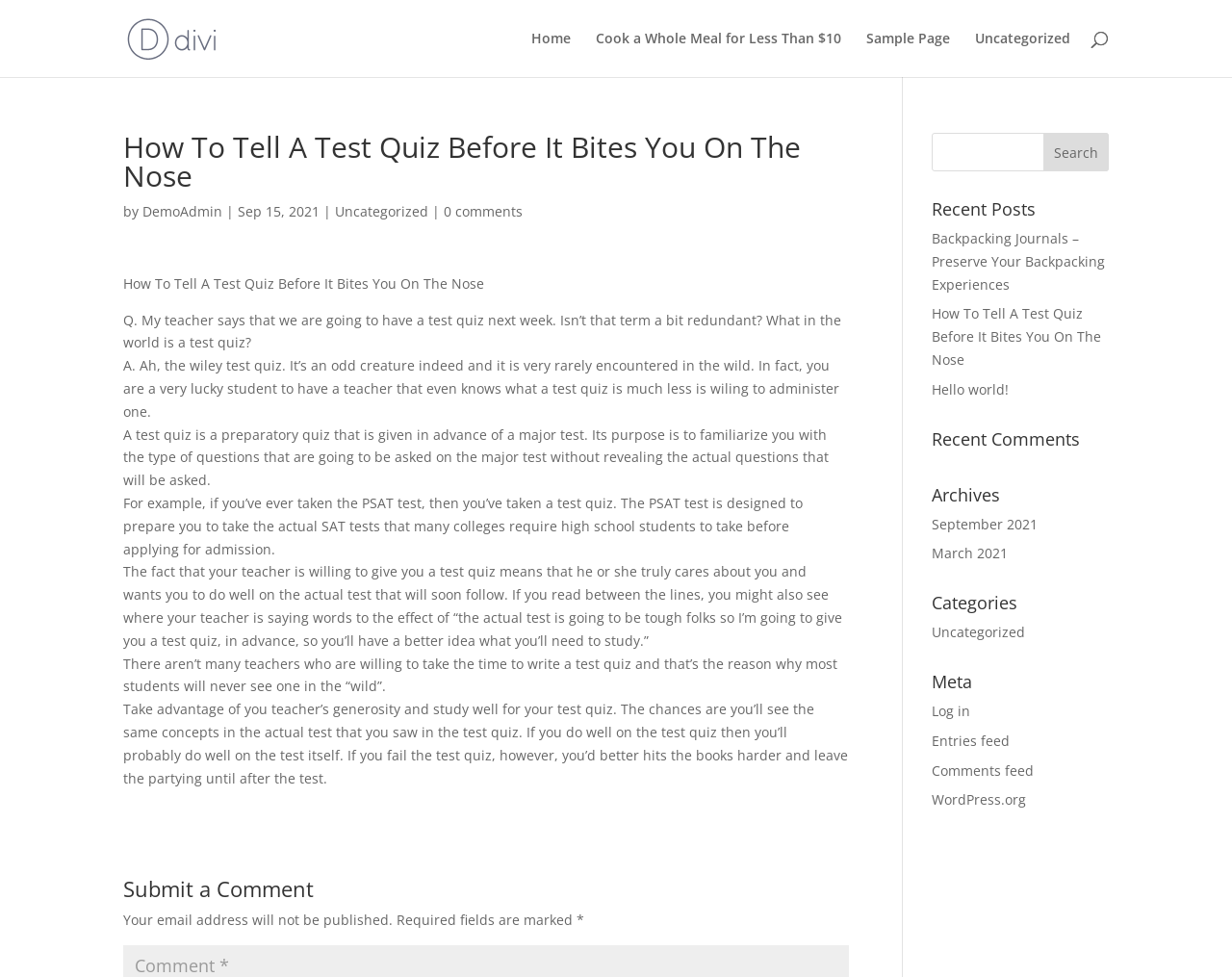Highlight the bounding box of the UI element that corresponds to this description: "Sample Page".

[0.703, 0.033, 0.771, 0.079]